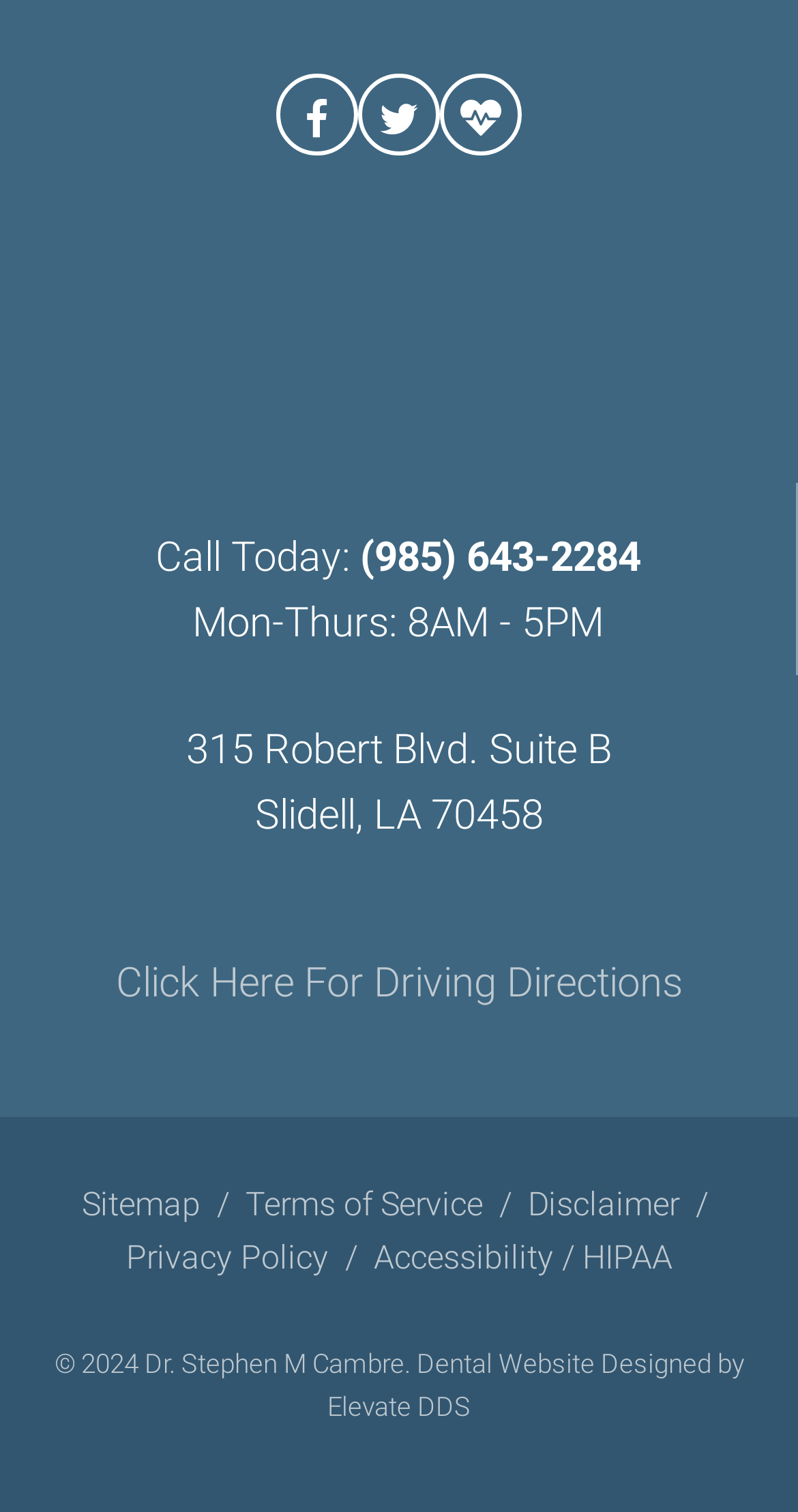Highlight the bounding box coordinates of the element that should be clicked to carry out the following instruction: "Visit the Facebook page". The coordinates must be given as four float numbers ranging from 0 to 1, i.e., [left, top, right, bottom].

[0.346, 0.049, 0.449, 0.103]